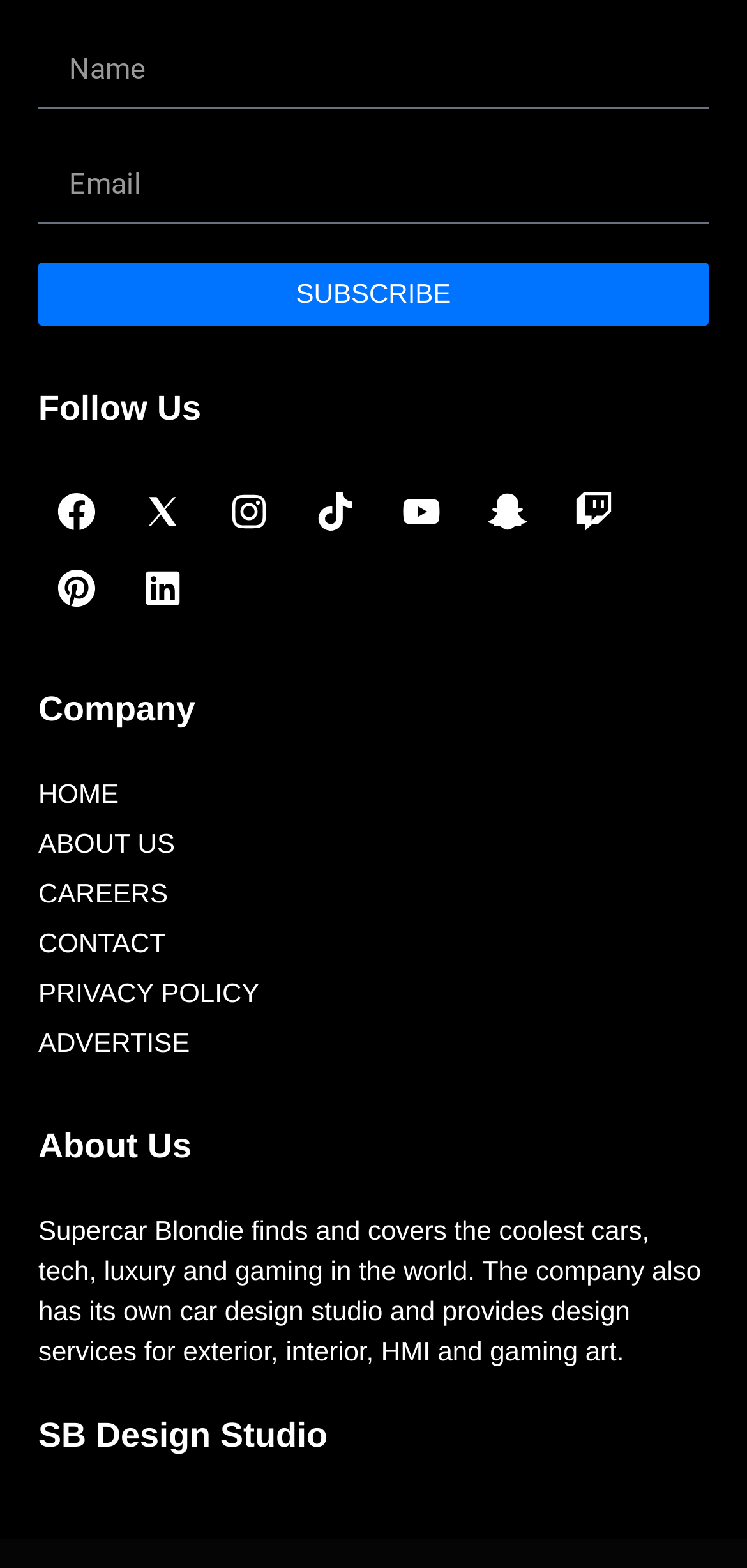Please locate the bounding box coordinates of the element's region that needs to be clicked to follow the instruction: "Subscribe to the newsletter". The bounding box coordinates should be provided as four float numbers between 0 and 1, i.e., [left, top, right, bottom].

[0.051, 0.167, 0.949, 0.207]